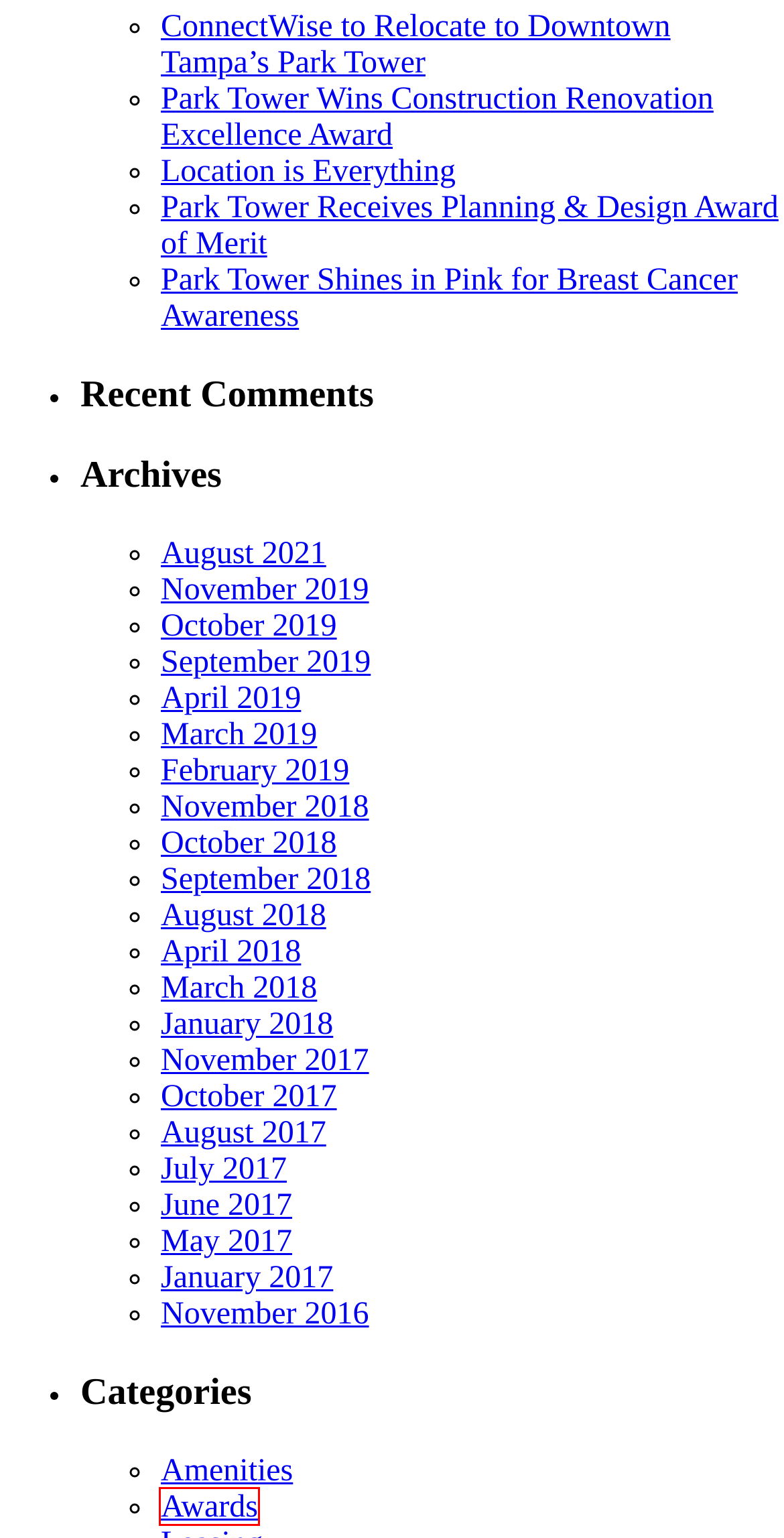Evaluate the webpage screenshot and identify the element within the red bounding box. Select the webpage description that best fits the new webpage after clicking the highlighted element. Here are the candidates:
A. August 2021 – Park Tower
B. October 2018 – Park Tower
C. October 2017 – Park Tower
D. September 2019 – Park Tower
E. Park Tower Receives Planning & Design Award of Merit – Park Tower
F. March 2019 – Park Tower
G. Awards – Park Tower
H. Park Tower Wins Construction Renovation Excellence Award – Park Tower

G